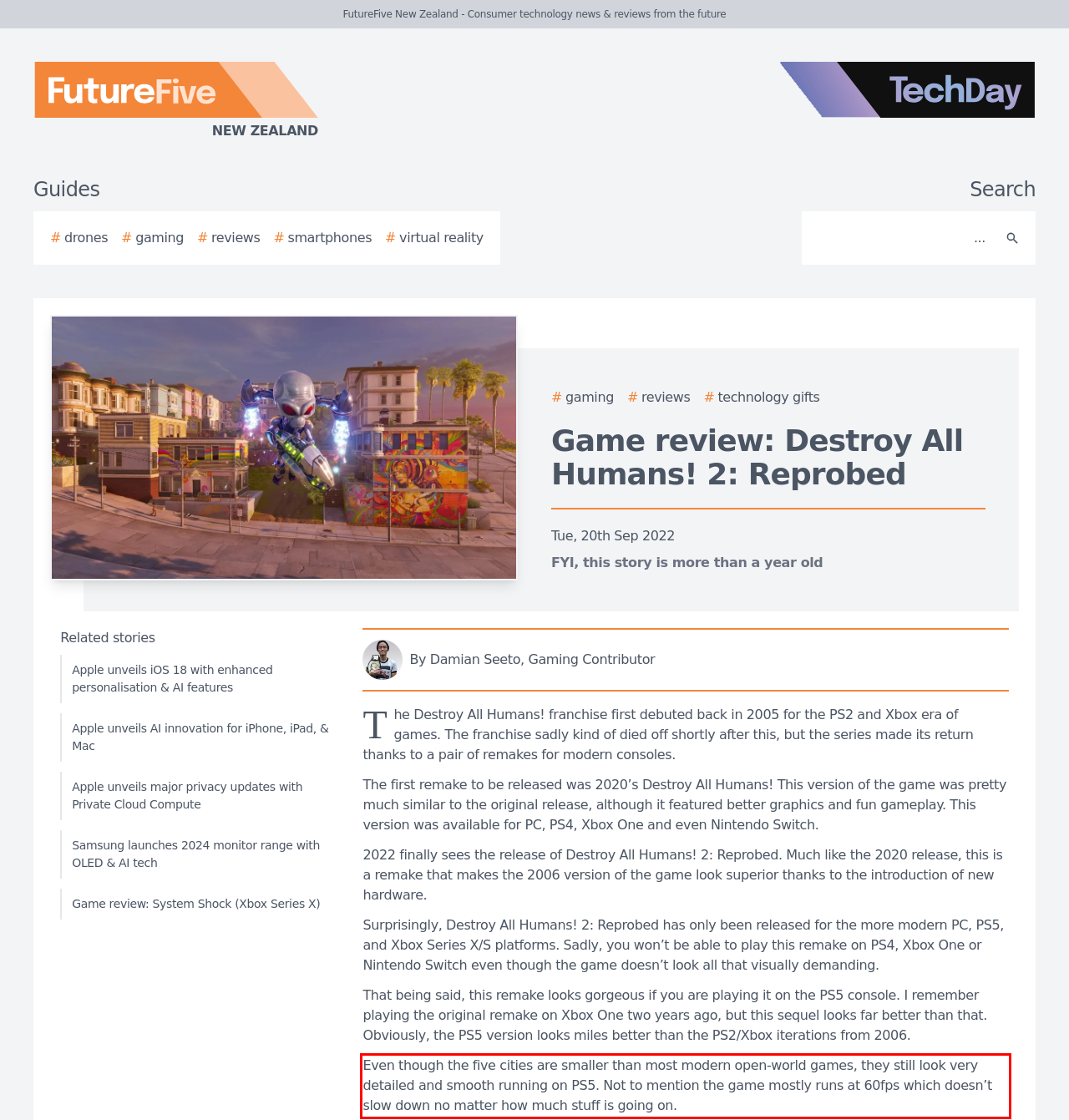Please perform OCR on the text within the red rectangle in the webpage screenshot and return the text content.

Even though the five cities are smaller than most modern open-world games, they still look very detailed and smooth running on PS5. Not to mention the game mostly runs at 60fps which doesn’t slow down no matter how much stuff is going on.